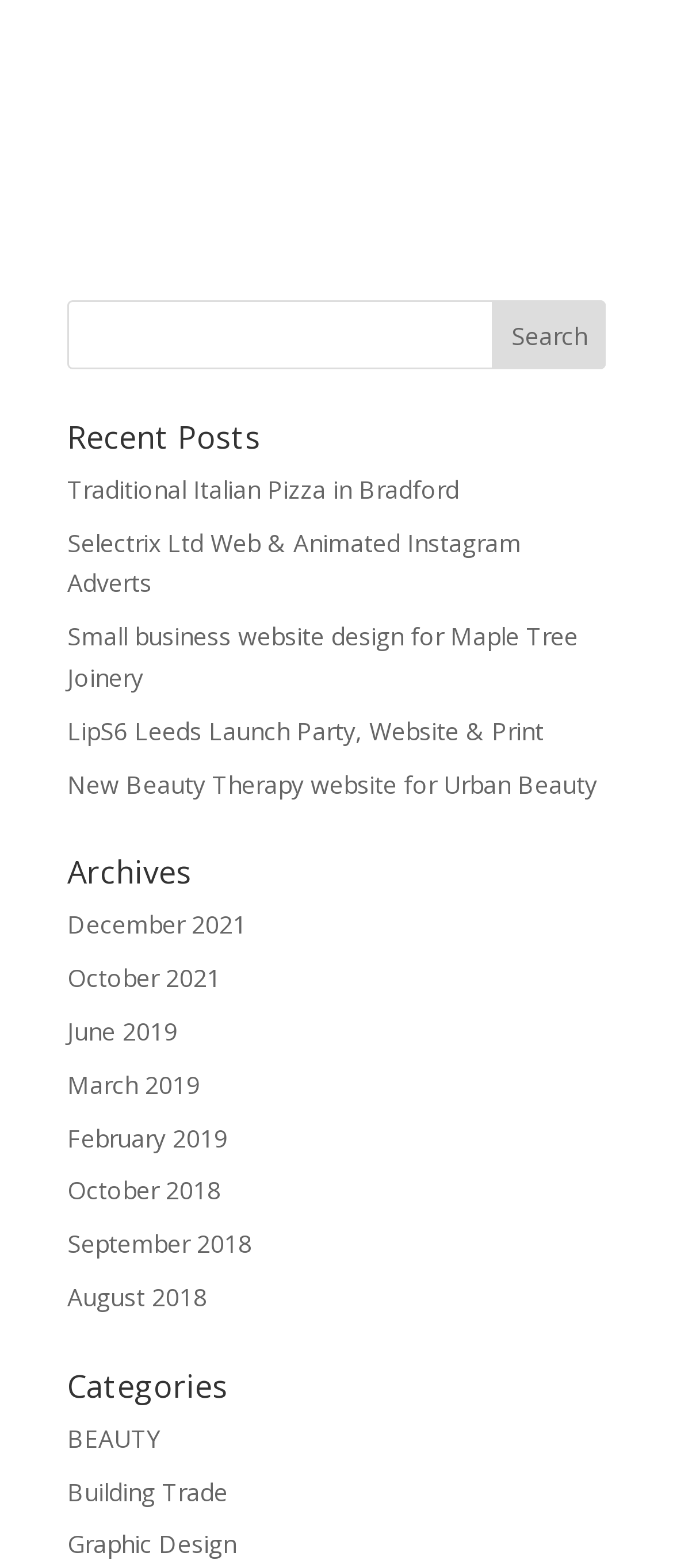Determine the bounding box coordinates of the UI element described by: "September 2018".

[0.1, 0.783, 0.374, 0.804]